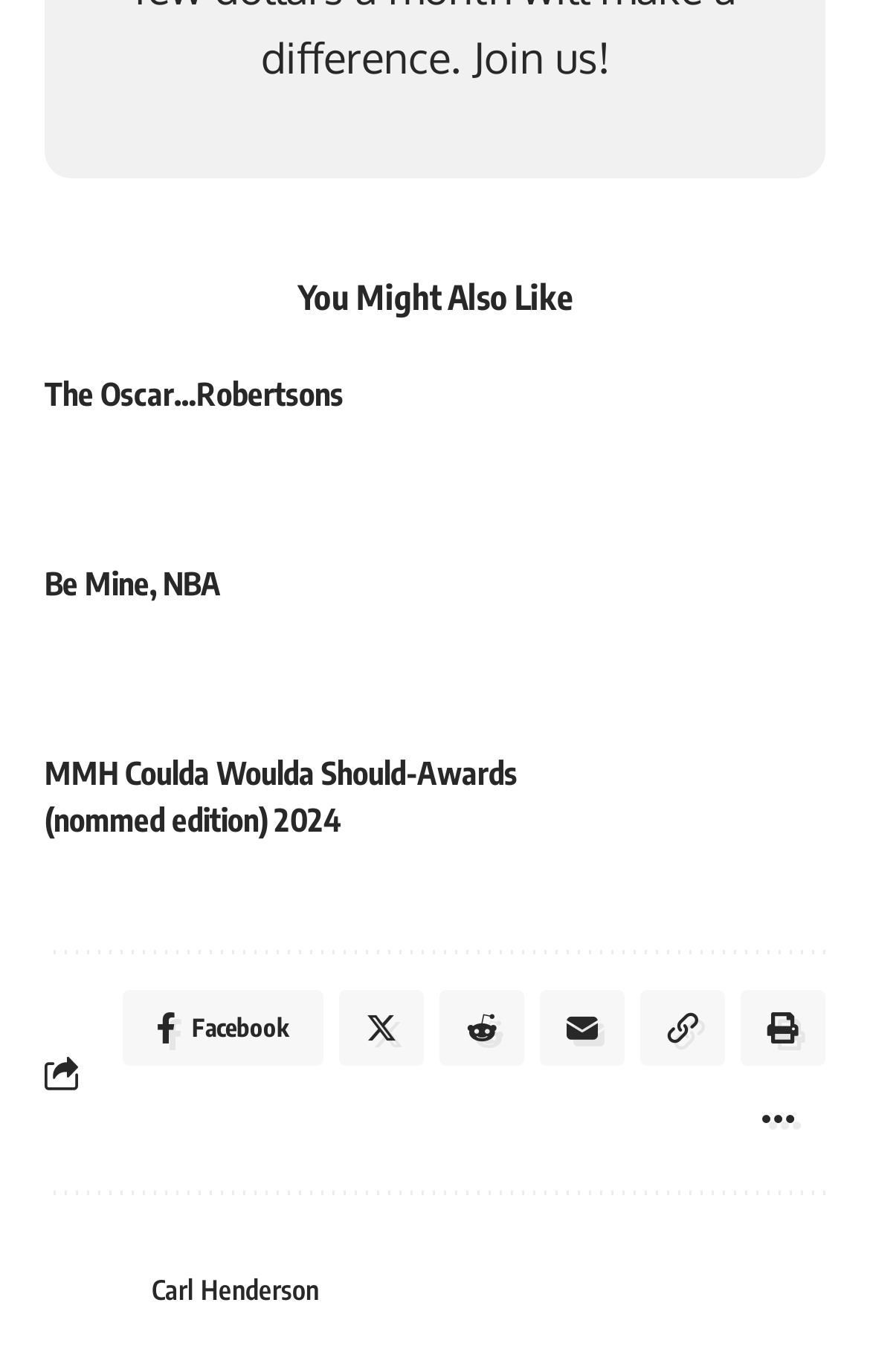Pinpoint the bounding box coordinates of the element to be clicked to execute the instruction: "Learn about ENGAGE HUB LTD".

None